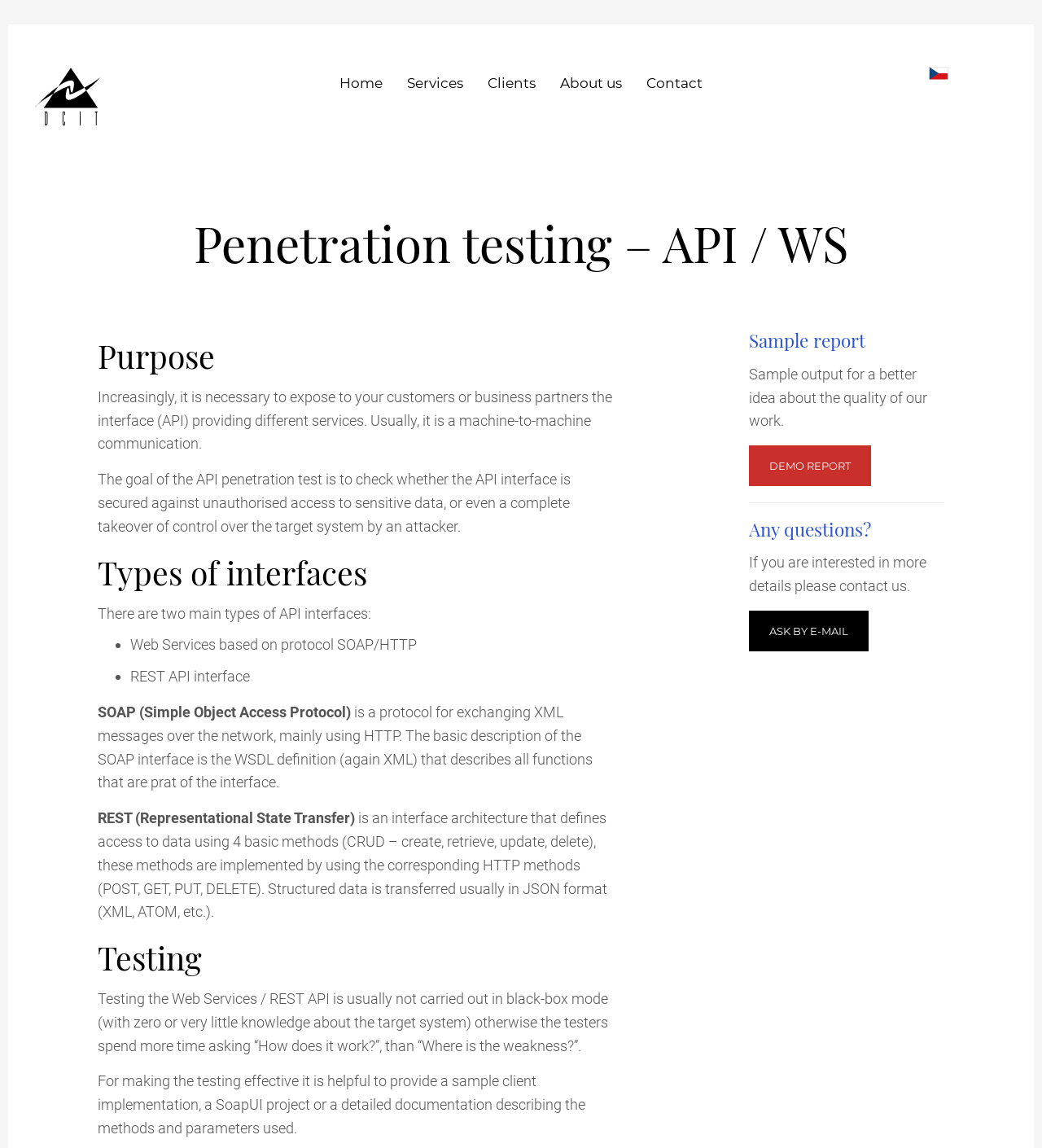Determine the bounding box coordinates for the UI element with the following description: "Demo report". The coordinates should be four float numbers between 0 and 1, represented as [left, top, right, bottom].

[0.719, 0.388, 0.836, 0.423]